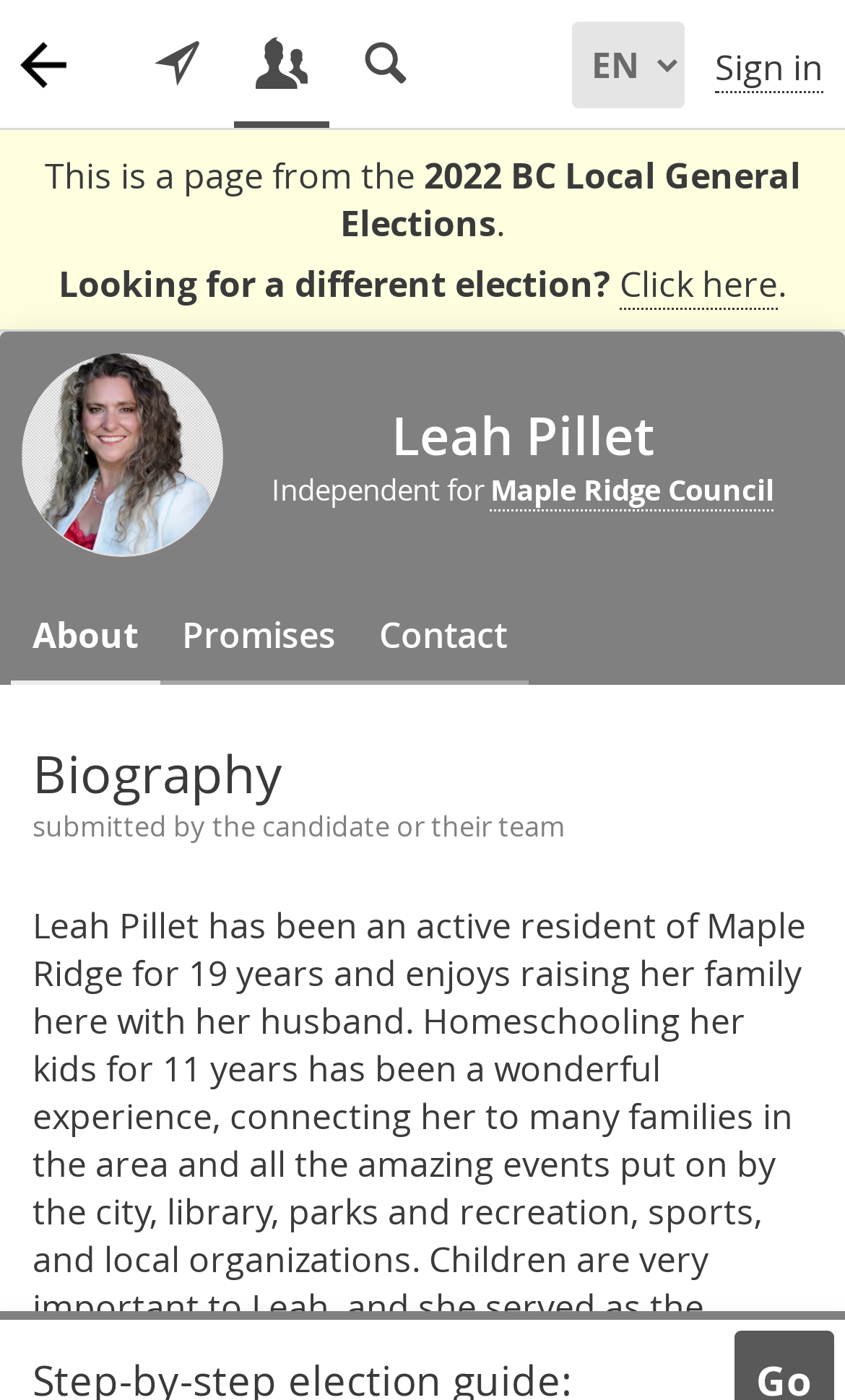Identify the bounding box coordinates of the section to be clicked to complete the task described by the following instruction: "Learn how to vote in the Maple Ridge election". The coordinates should be four float numbers between 0 and 1, formatted as [left, top, right, bottom].

[0.154, 0.0, 0.267, 0.093]